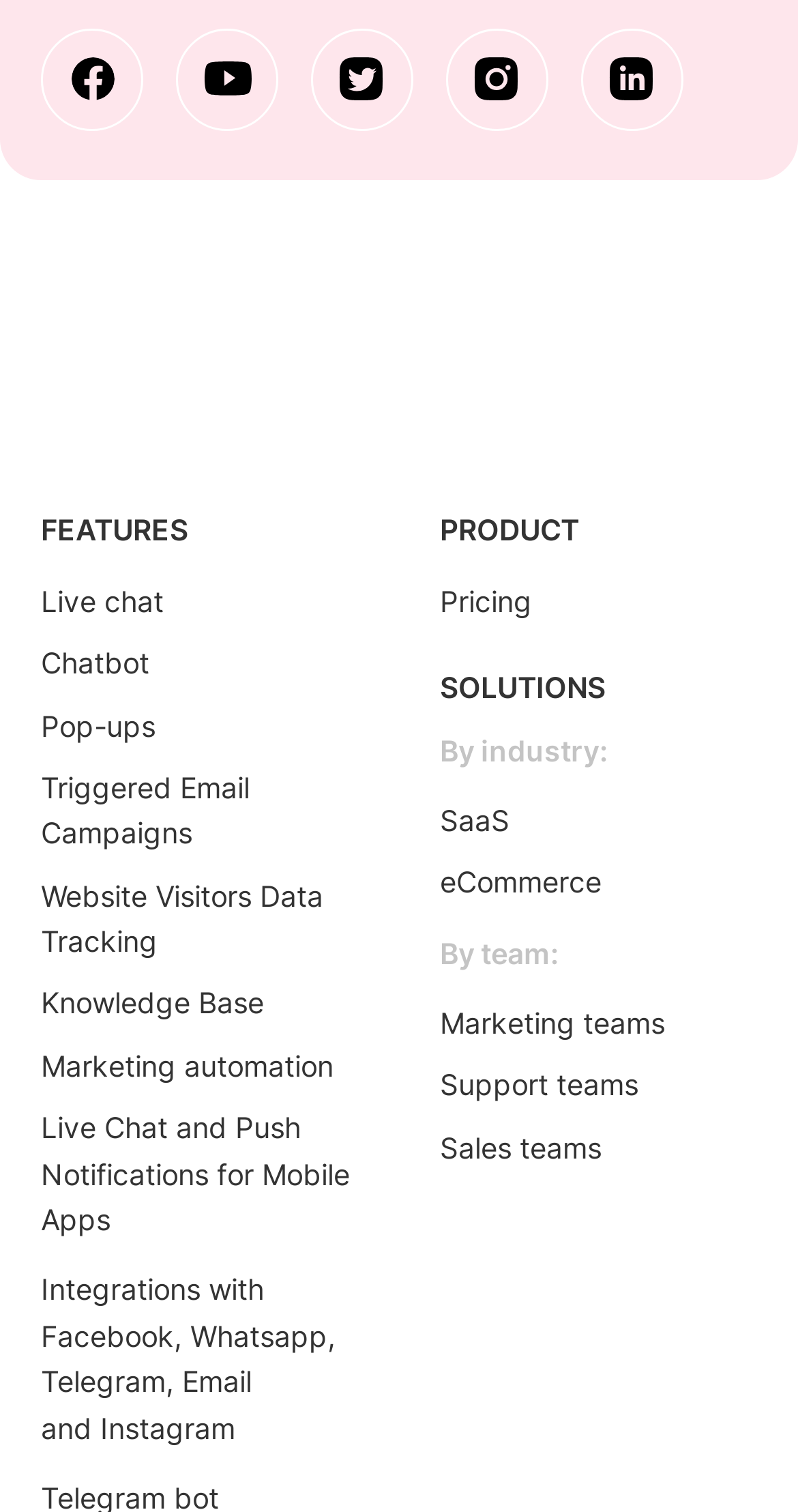Please find the bounding box coordinates of the element that needs to be clicked to perform the following instruction: "Learn about Live chat". The bounding box coordinates should be four float numbers between 0 and 1, represented as [left, top, right, bottom].

[0.051, 0.377, 0.449, 0.419]